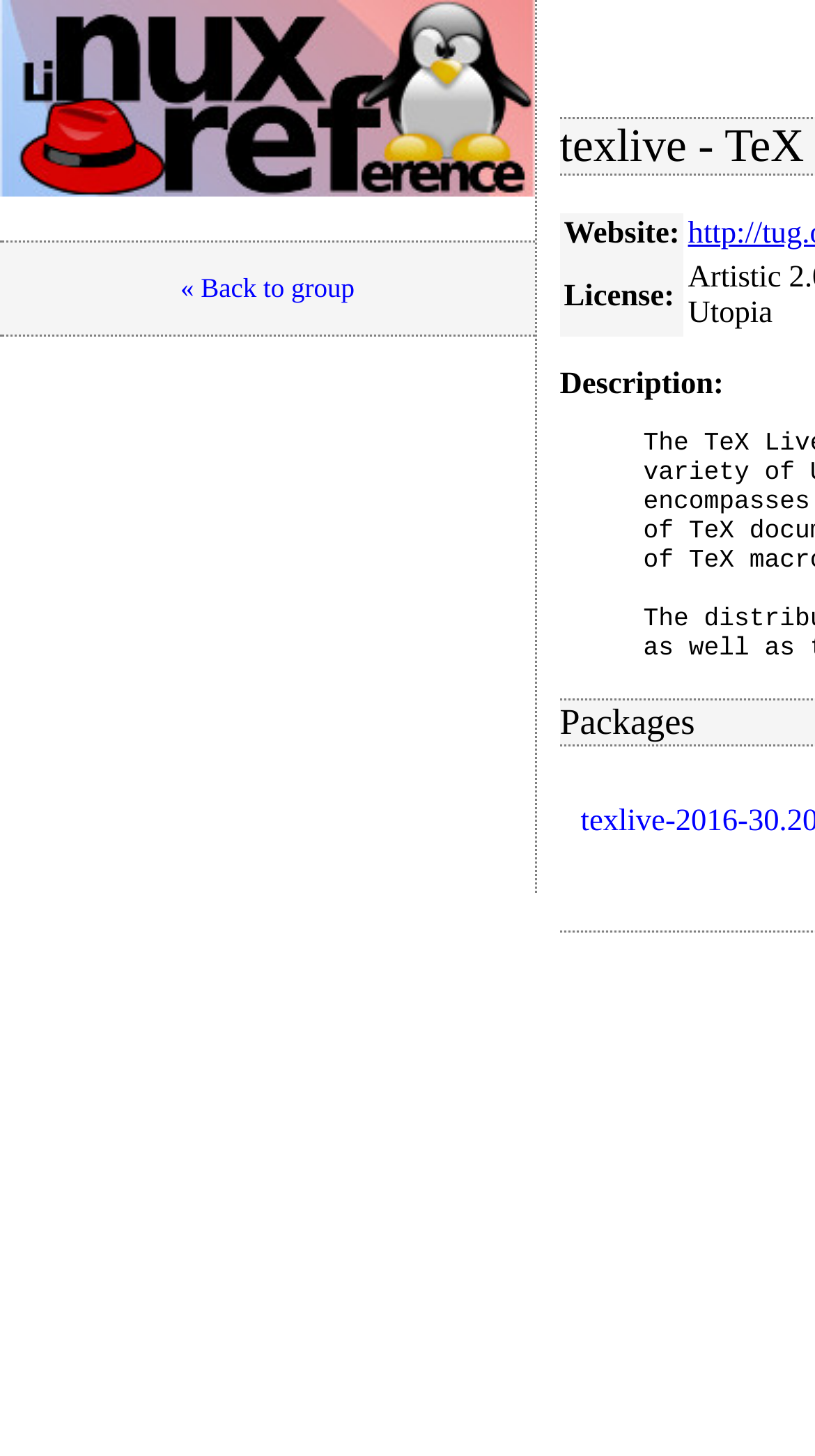Examine the image and give a thorough answer to the following question:
What is the purpose of the iframe?

The iframe element is used to display an advertisement, as indicated by its description 'Advertisement'. This iframe is located below the repository name and takes up a significant portion of the page.